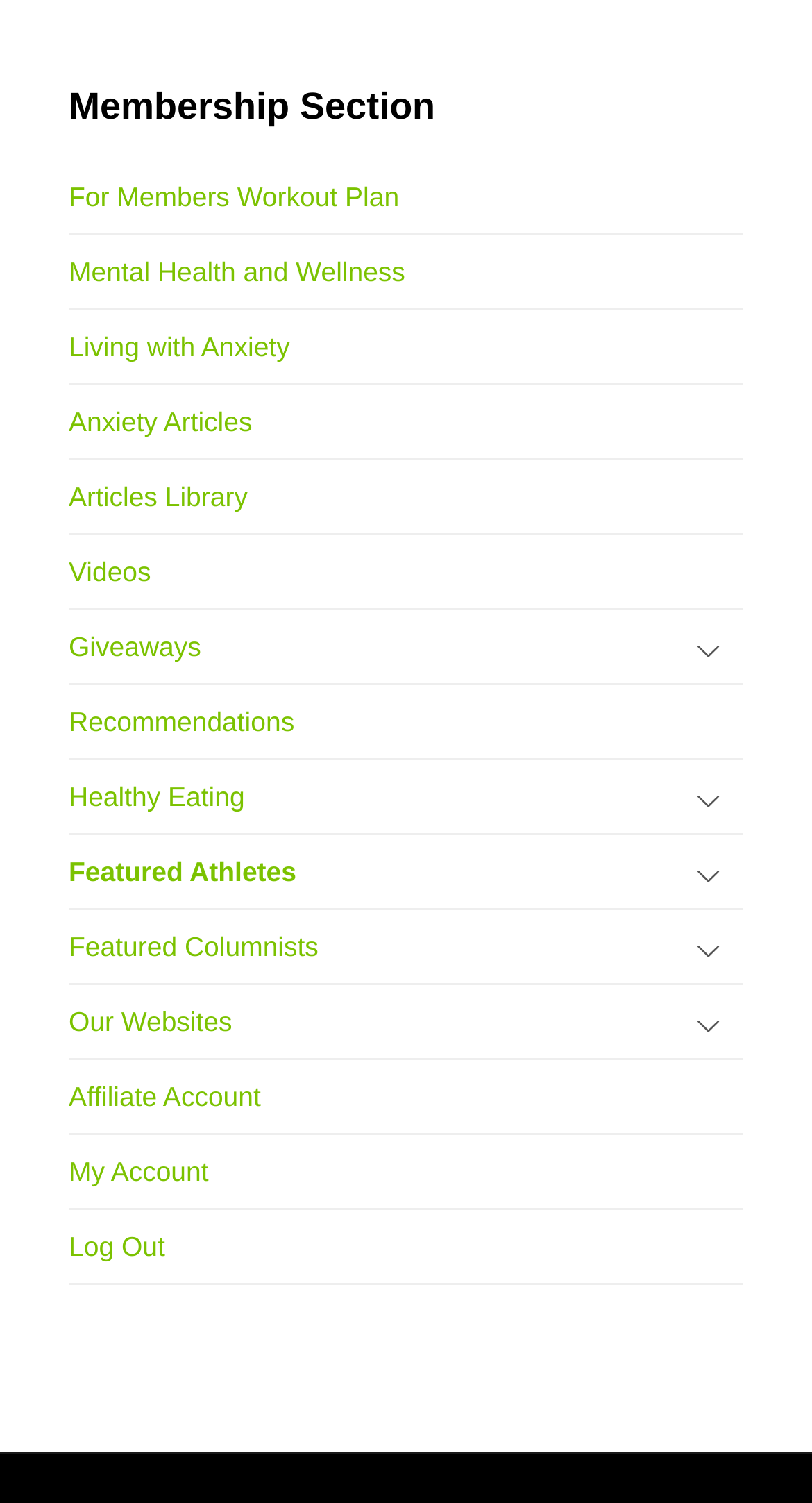Determine the bounding box coordinates of the section I need to click to execute the following instruction: "Call the phone number". Provide the coordinates as four float numbers between 0 and 1, i.e., [left, top, right, bottom].

None